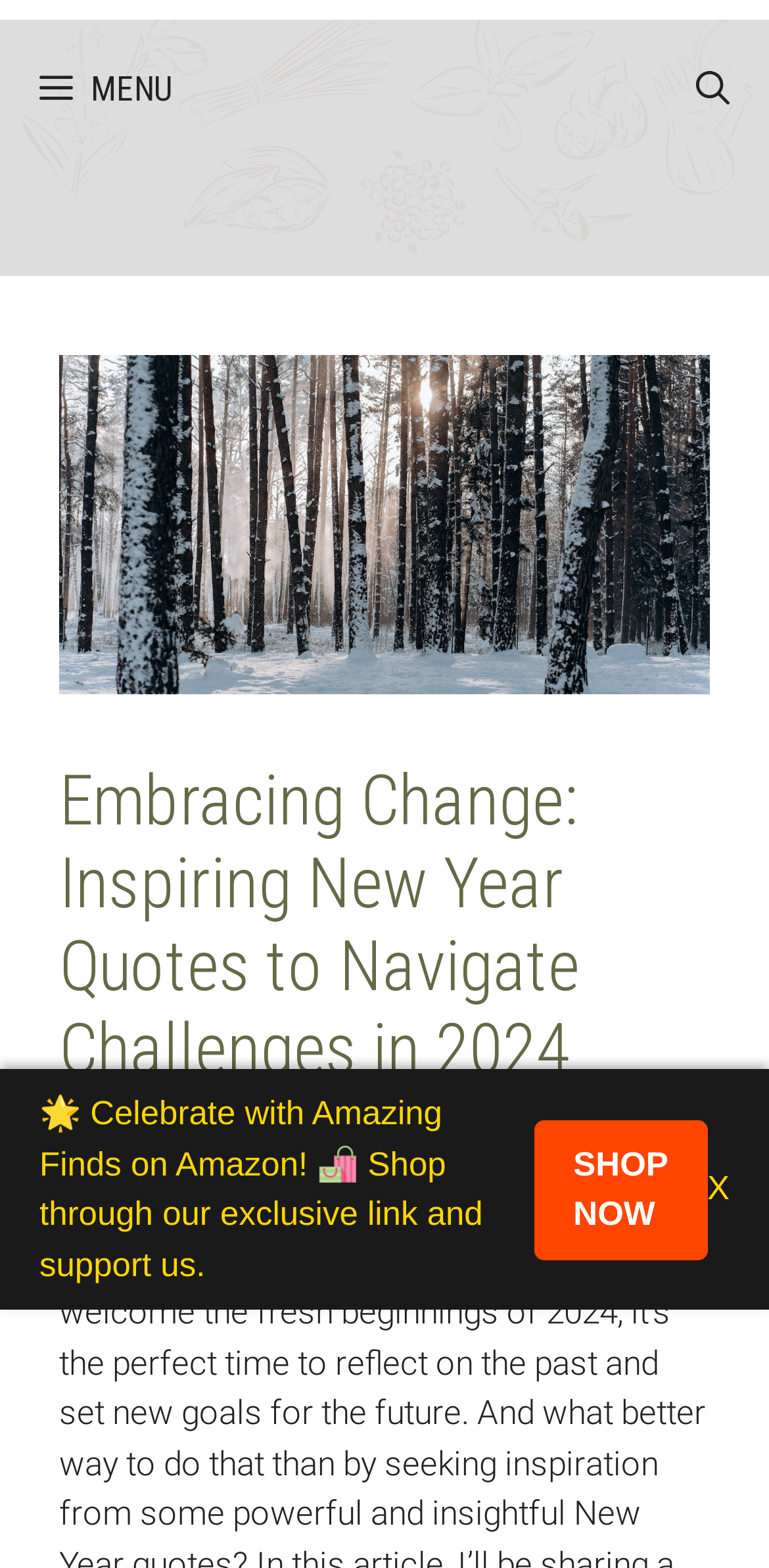Determine the webpage's heading and output its text content.

Embracing Change: Inspiring New Year Quotes to Navigate Challenges in 2024